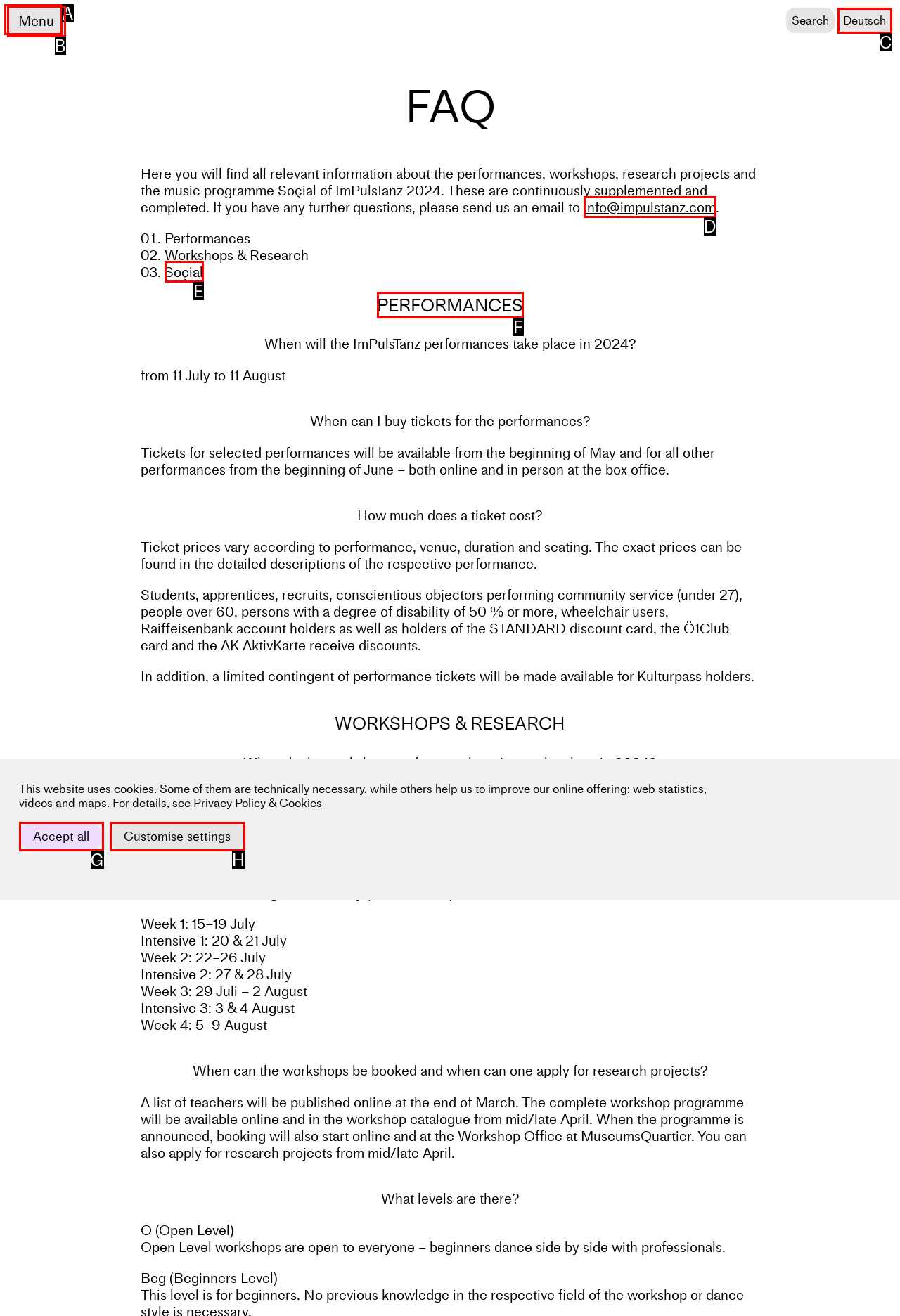Select the option that fits this description: Customise settings
Answer with the corresponding letter directly.

H